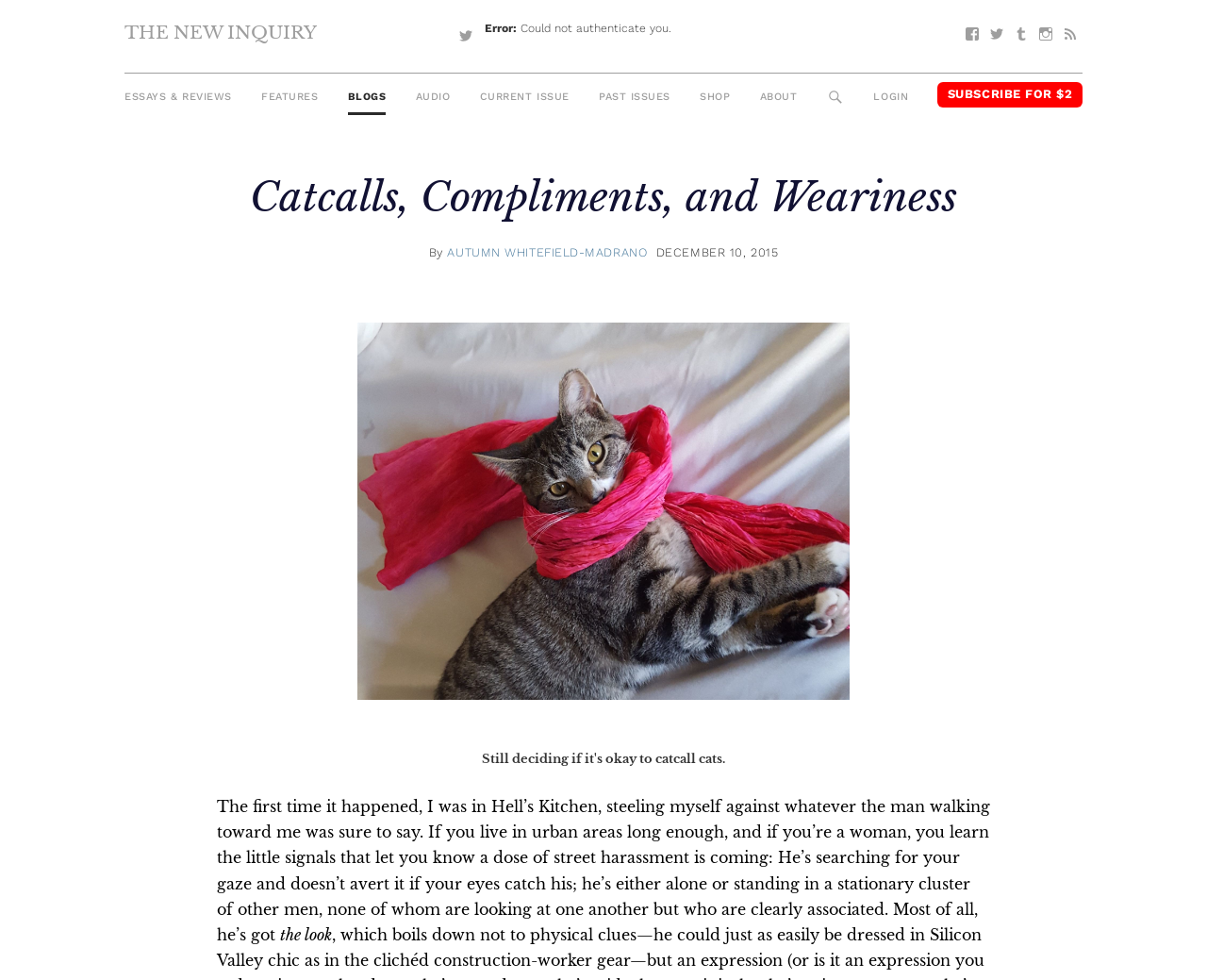Pinpoint the bounding box coordinates of the area that should be clicked to complete the following instruction: "Follow AUTUMN WHITEFIELD-MADRANO on the website". The coordinates must be given as four float numbers between 0 and 1, i.e., [left, top, right, bottom].

[0.371, 0.25, 0.536, 0.264]